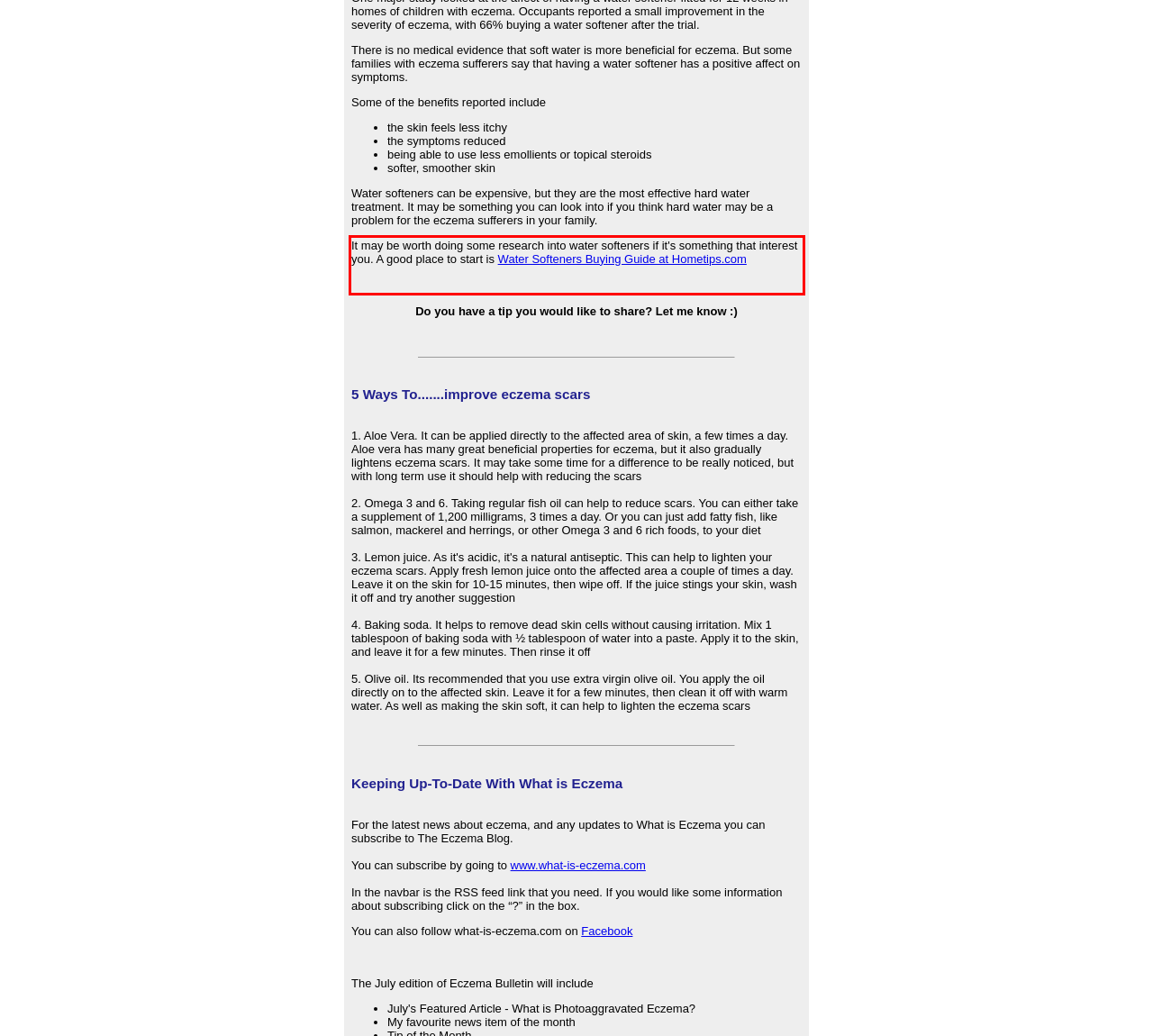Please examine the webpage screenshot and extract the text within the red bounding box using OCR.

It may be worth doing some research into water softeners if it's something that interest you. A good place to start is Water Softeners Buying Guide at Hometips.com